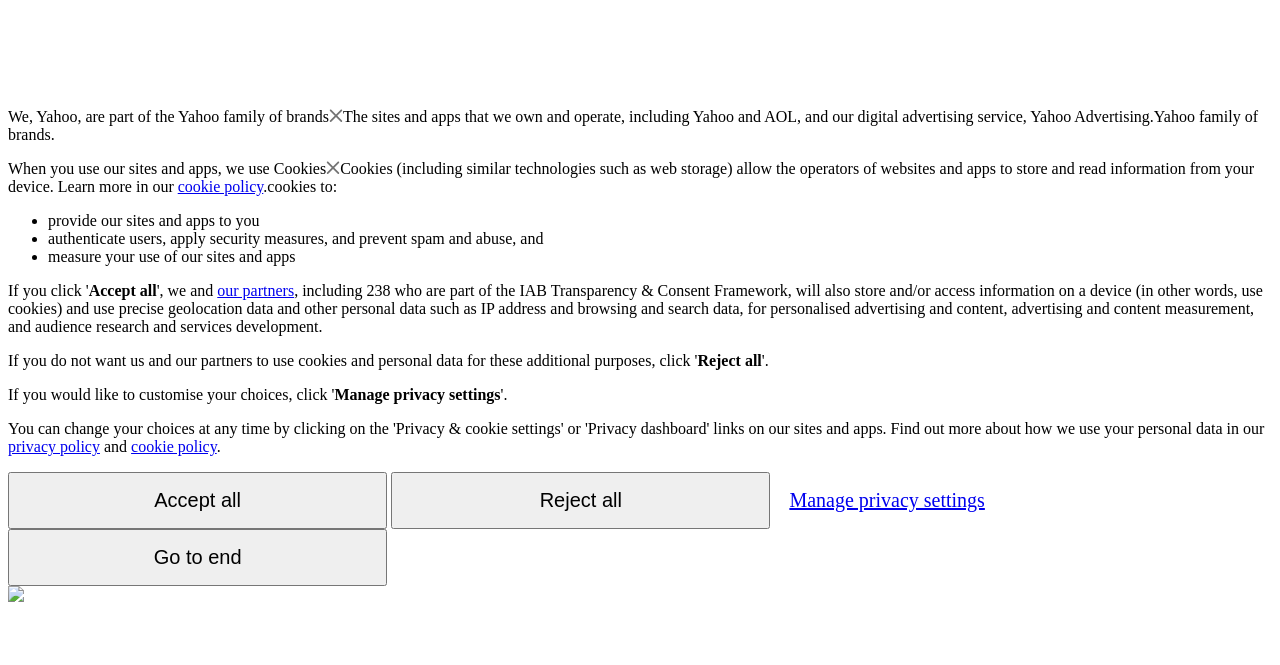Identify the bounding box coordinates of the section to be clicked to complete the task described by the following instruction: "View the 'cookie policy'". The coordinates should be four float numbers between 0 and 1, formatted as [left, top, right, bottom].

[0.139, 0.268, 0.206, 0.293]